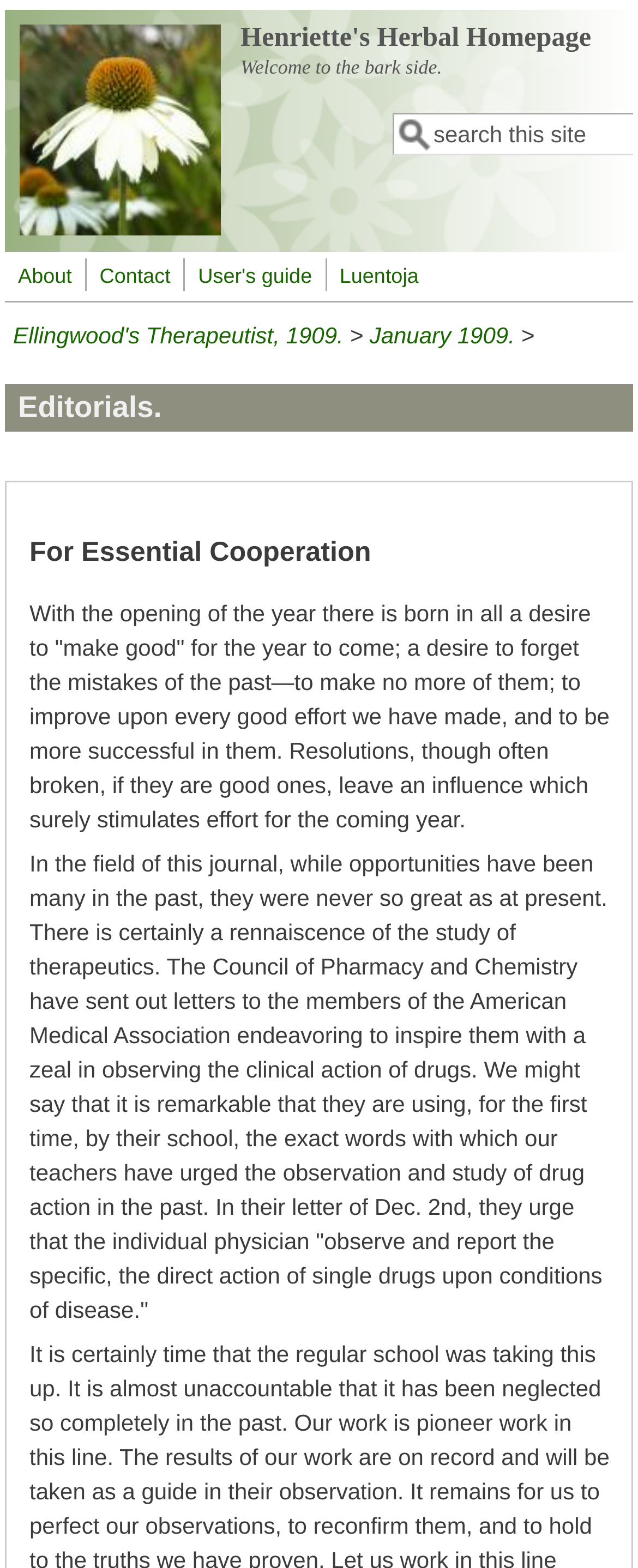Using the element description Skip to main content, predict the bounding box coordinates for the UI element. Provide the coordinates in (top-left x, top-left y, bottom-right x, bottom-right y) format with values ranging from 0 to 1.

[0.0, 0.003, 0.325, 0.004]